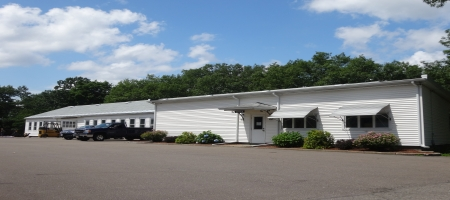Based on the image, provide a detailed and complete answer to the question: 
What type of services does E.T. Duval & Sons specialize in?

According to the caption, E.T. Duval & Sons specializes in services such as waterjet cutting, welding, and custom fabrication, reflecting their commitment to high-quality craftsmanship.